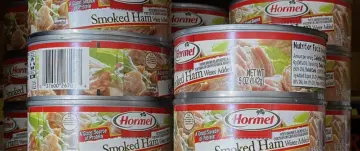What is the purpose of this product?
Using the information from the image, provide a comprehensive answer to the question.

The caption highlights this item as a convenient emergency survival food, ideal for diversifying food supplies during challenging times or for outdoor adventures, which suggests that the purpose of this product is for emergency survival or outdoor use.